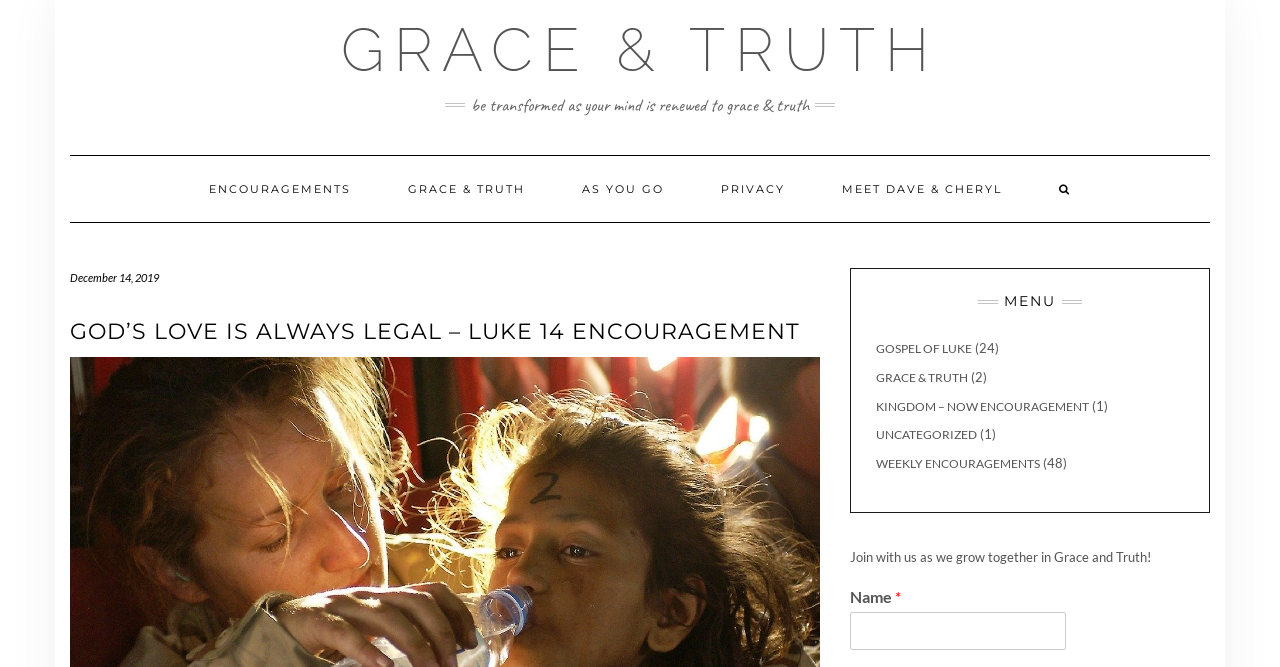Provide the bounding box coordinates of the HTML element this sentence describes: "Encouragements".

[0.142, 0.234, 0.295, 0.333]